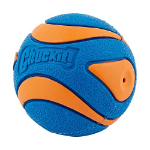Paint a vivid picture of the image with your description.

This image features a vibrant dog toy designed for play and durability, specifically the **Chuckit! Ultra Squeaker Ball**. Dominated by a striking blue color with eye-catching orange accents, the ball is crafted from high-quality materials that withstand rigorous chewing and fetching activities. Its textured surface ensures a firm grip for both pets and their owners, while the embedded squeaker adds an engaging auditory element to playtime. Ideal for interactive fun, this toy invites dogs to jump, chase, and exercise, promoting both physical activity and mental stimulation. Perfect for pet owners looking to keep their furry friends entertained, the Chuckit! Ultra Squeaker Ball is available for purchase online.